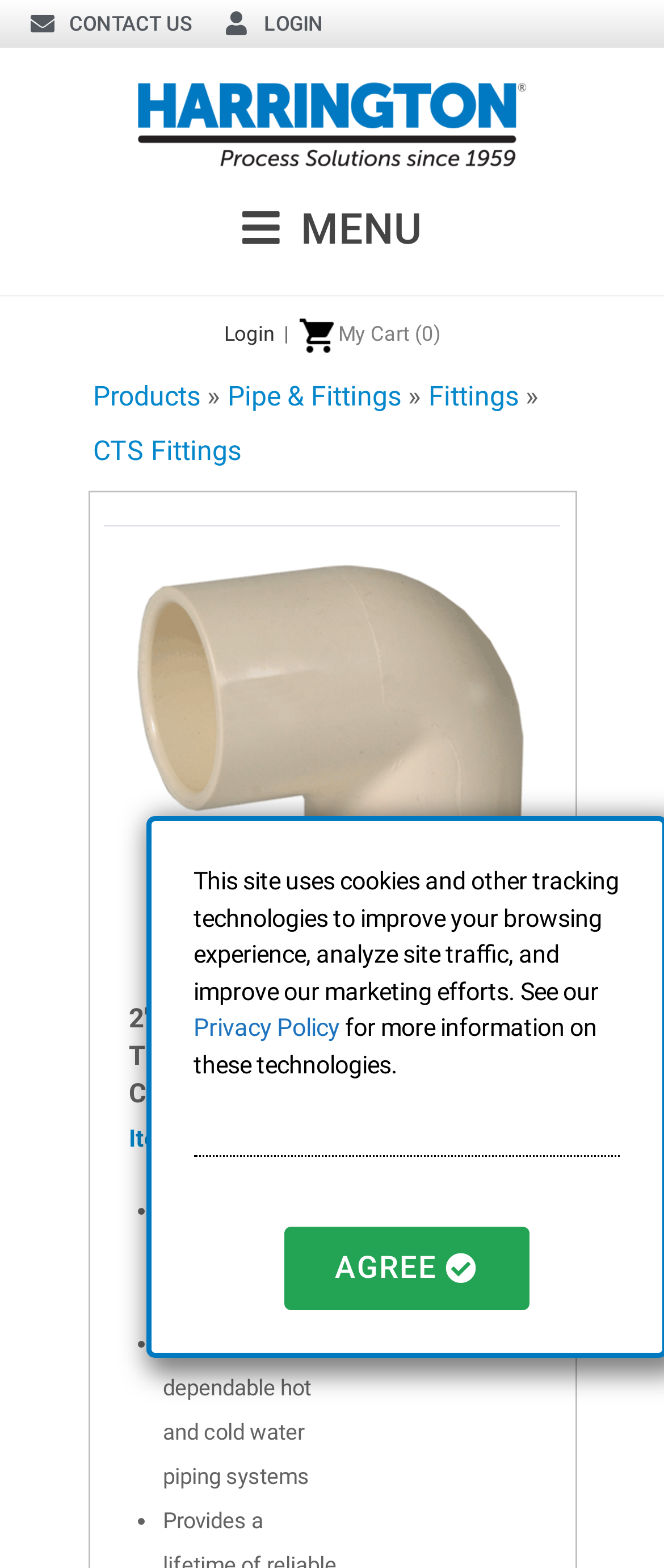Pinpoint the bounding box coordinates of the area that should be clicked to complete the following instruction: "Click on CONTACT US". The coordinates must be given as four float numbers between 0 and 1, i.e., [left, top, right, bottom].

[0.046, 0.002, 0.288, 0.028]